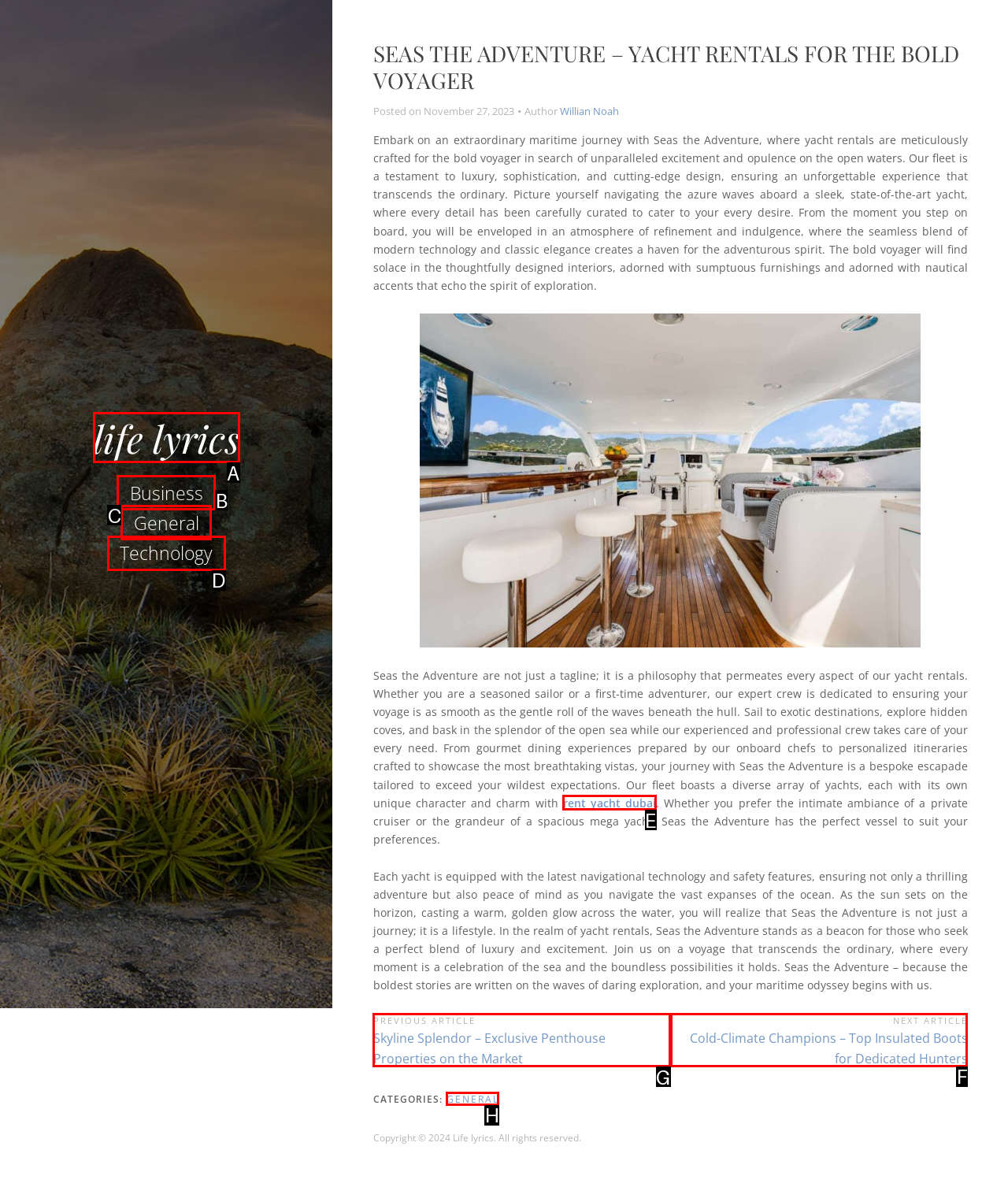Identify the correct option to click in order to accomplish the task: Navigate to the previous article Provide your answer with the letter of the selected choice.

G